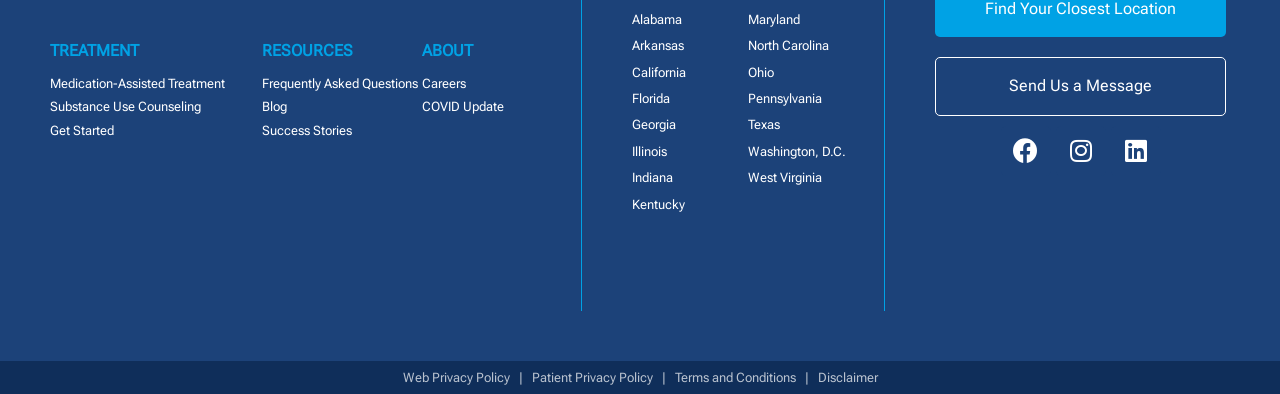From the webpage screenshot, predict the bounding box of the UI element that matches this description: "Send Us a Message".

[0.73, 0.145, 0.958, 0.294]